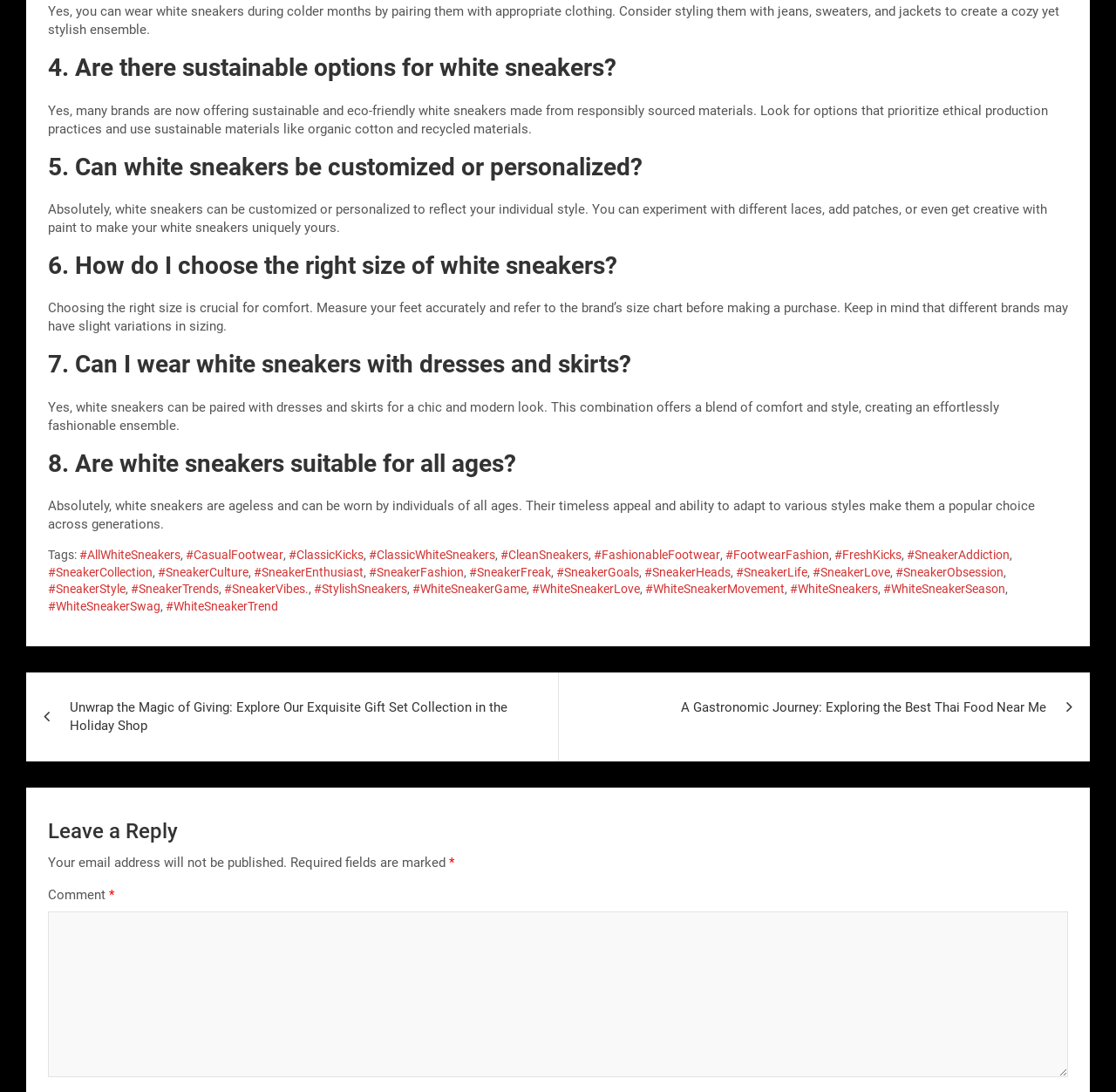Based on the element description "#SneakerFreak", predict the bounding box coordinates of the UI element.

[0.42, 0.517, 0.494, 0.532]